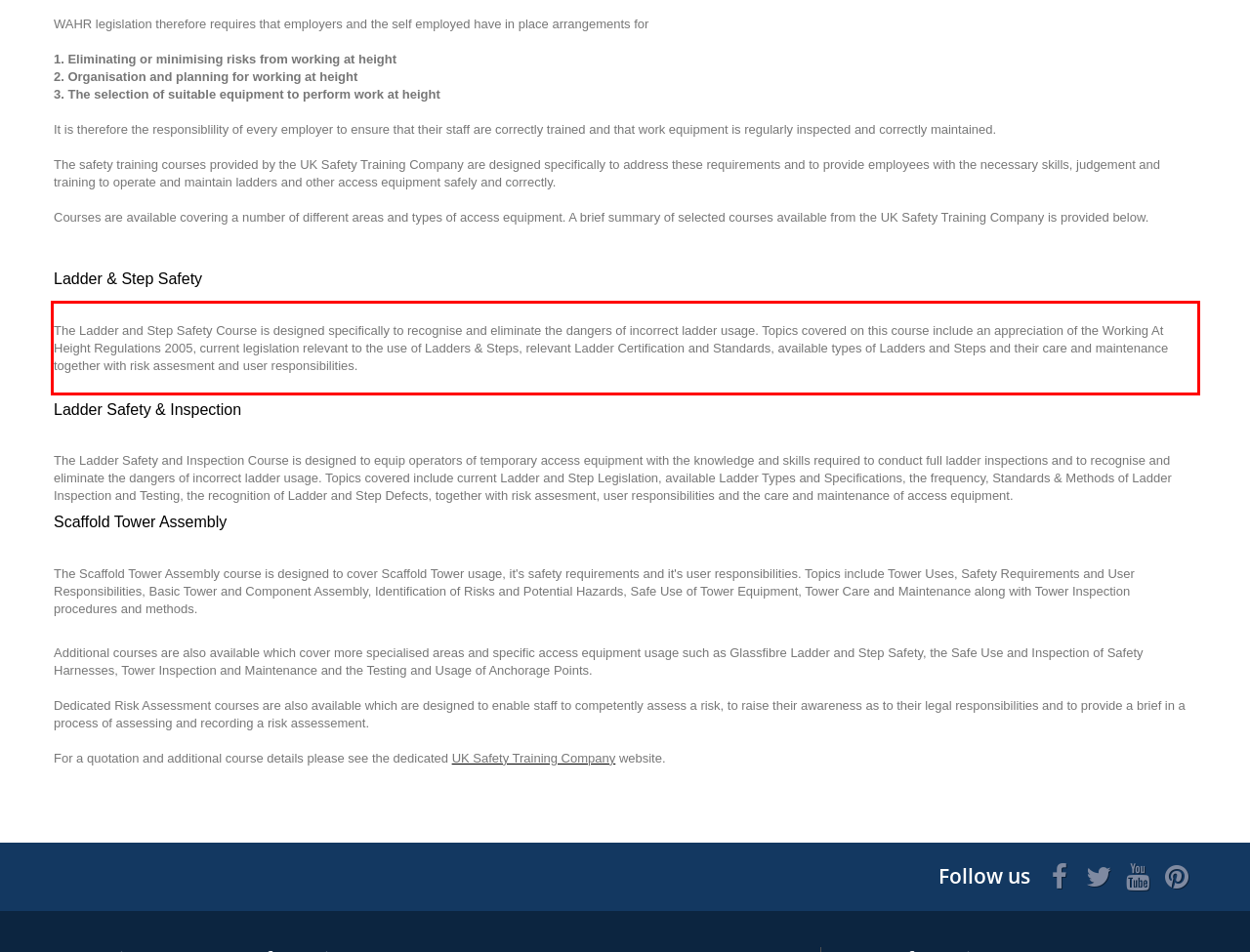Review the screenshot of the webpage and recognize the text inside the red rectangle bounding box. Provide the extracted text content.

The Ladder and Step Safety Course is designed specifically to recognise and eliminate the dangers of incorrect ladder usage. Topics covered on this course include an appreciation of the Working At Height Regulations 2005, current legislation relevant to the use of Ladders & Steps, relevant Ladder Certification and Standards, available types of Ladders and Steps and their care and maintenance together with risk assesment and user responsibilities.